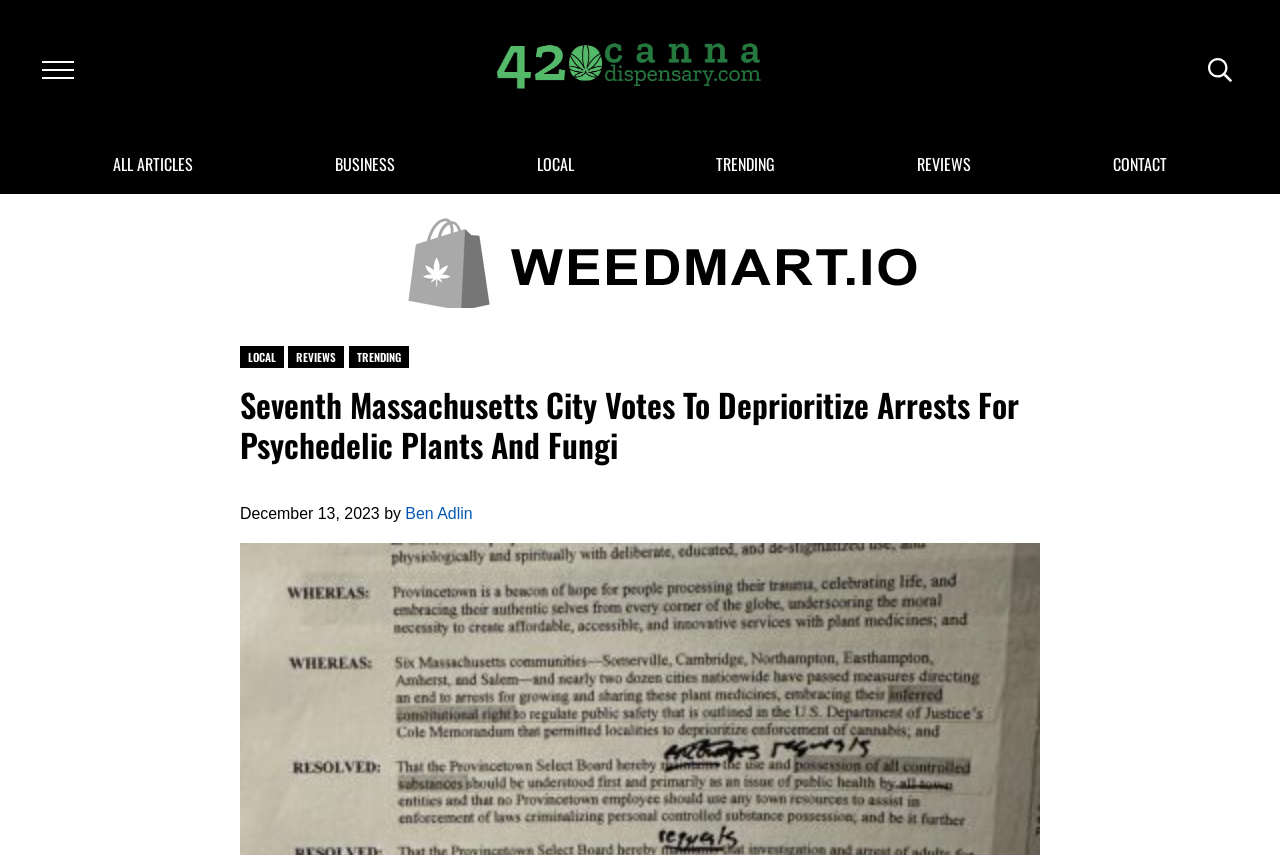Please provide a comprehensive response to the question based on the details in the image: What is the website's name?

I found the website's name by looking at the top-left corner of the webpage, where I saw a logo and a text '420CANNADISPENSARY.COM'.